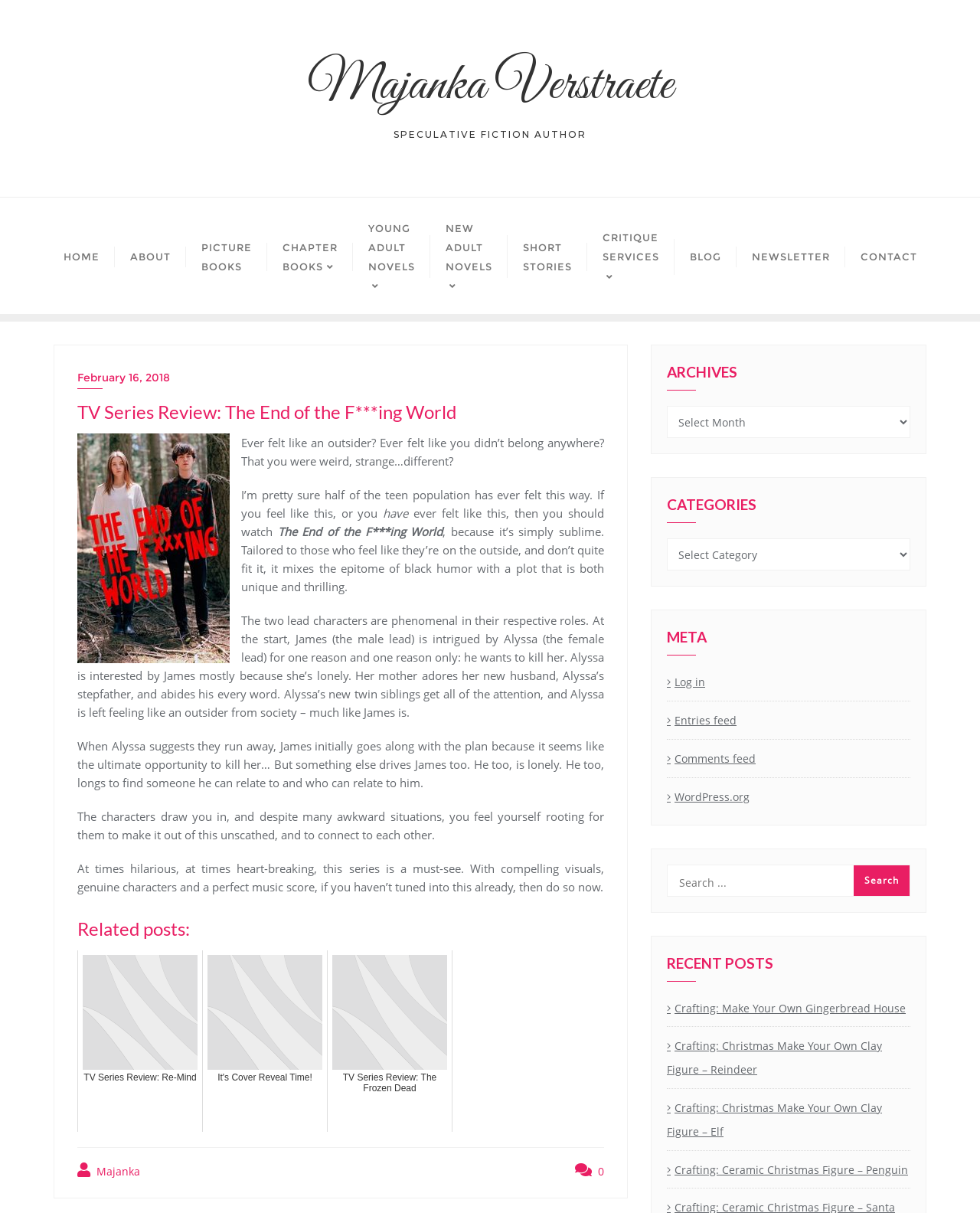Provide the bounding box coordinates of the HTML element this sentence describes: "Picture Books". The bounding box coordinates consist of four float numbers between 0 and 1, i.e., [left, top, right, bottom].

[0.189, 0.179, 0.272, 0.243]